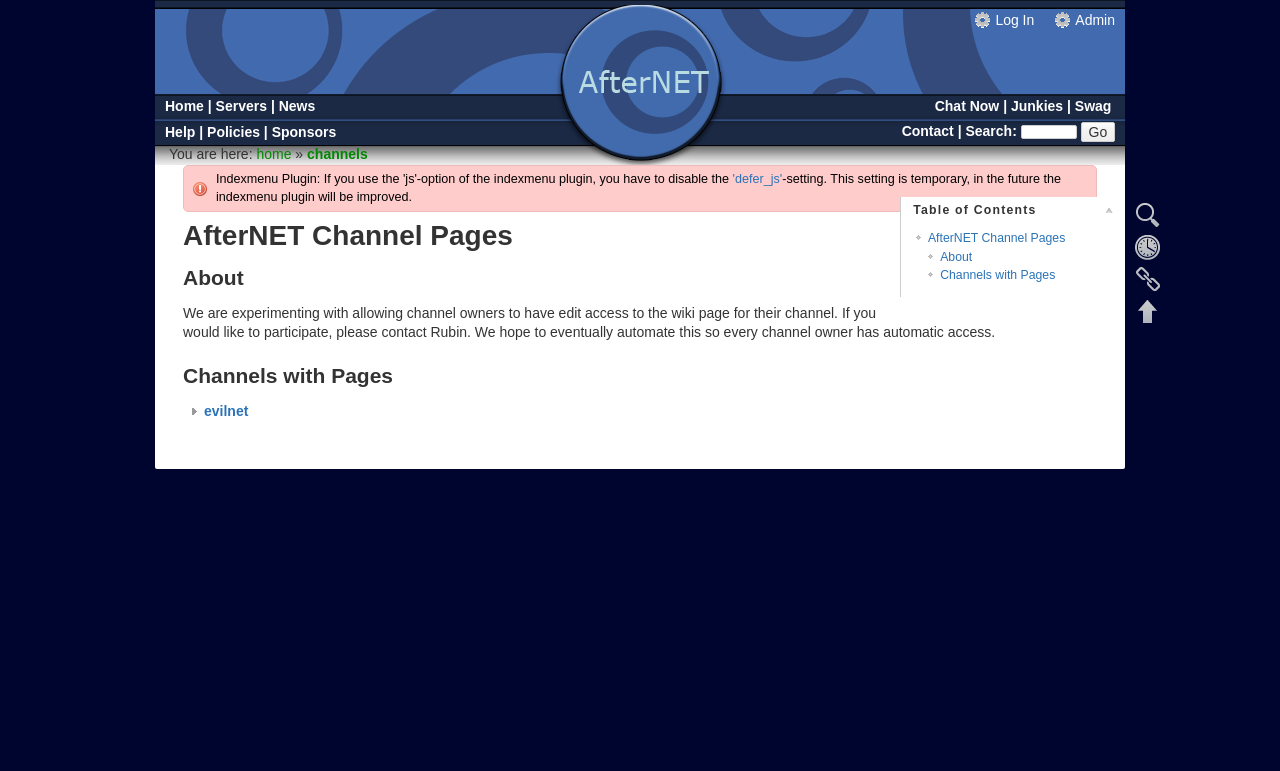What is the name of the first channel in the list?
Using the information from the image, give a concise answer in one word or a short phrase.

evilnet